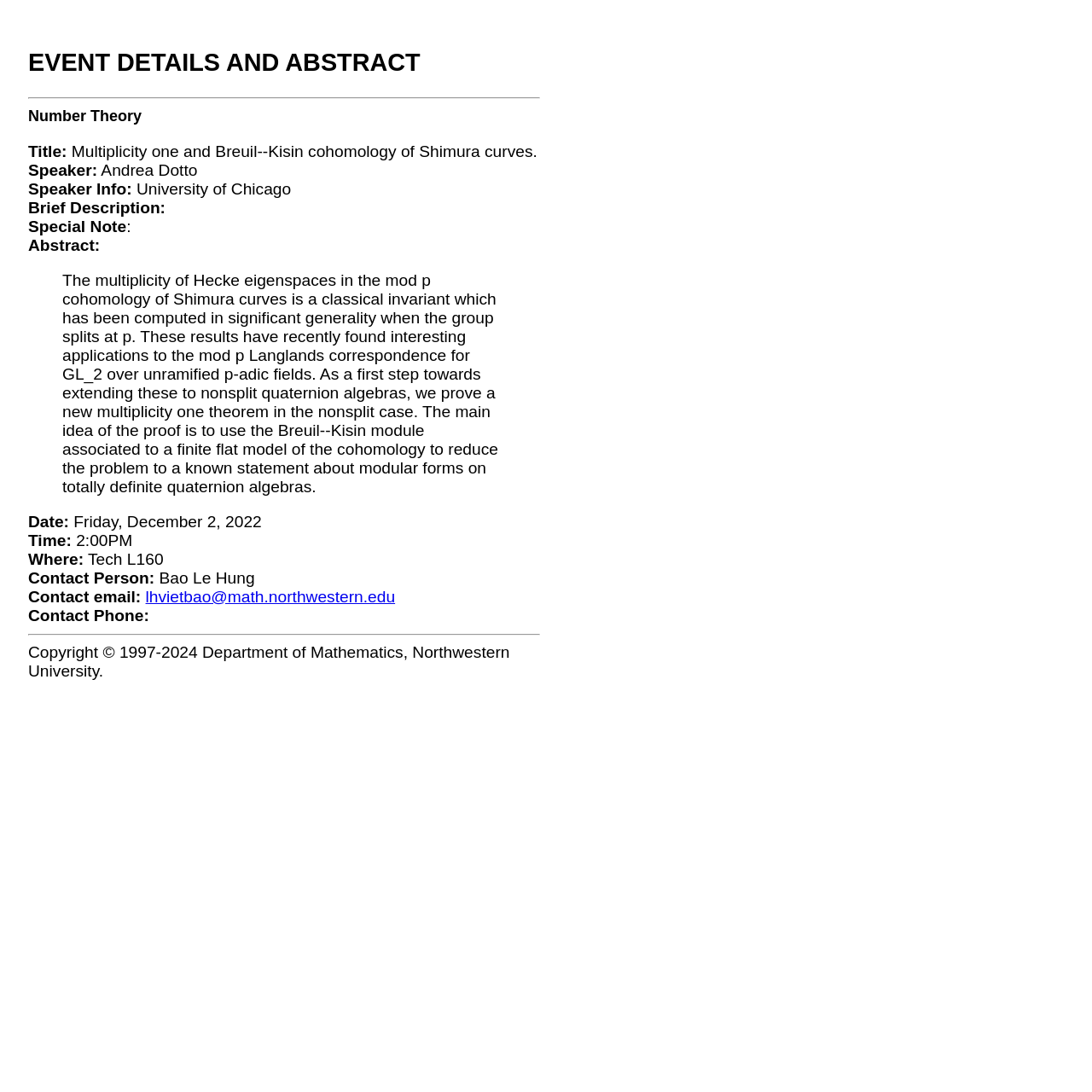Identify and provide the bounding box coordinates of the UI element described: "lhvietbao@math.northwestern.edu". The coordinates should be formatted as [left, top, right, bottom], with each number being a float between 0 and 1.

[0.133, 0.538, 0.362, 0.555]